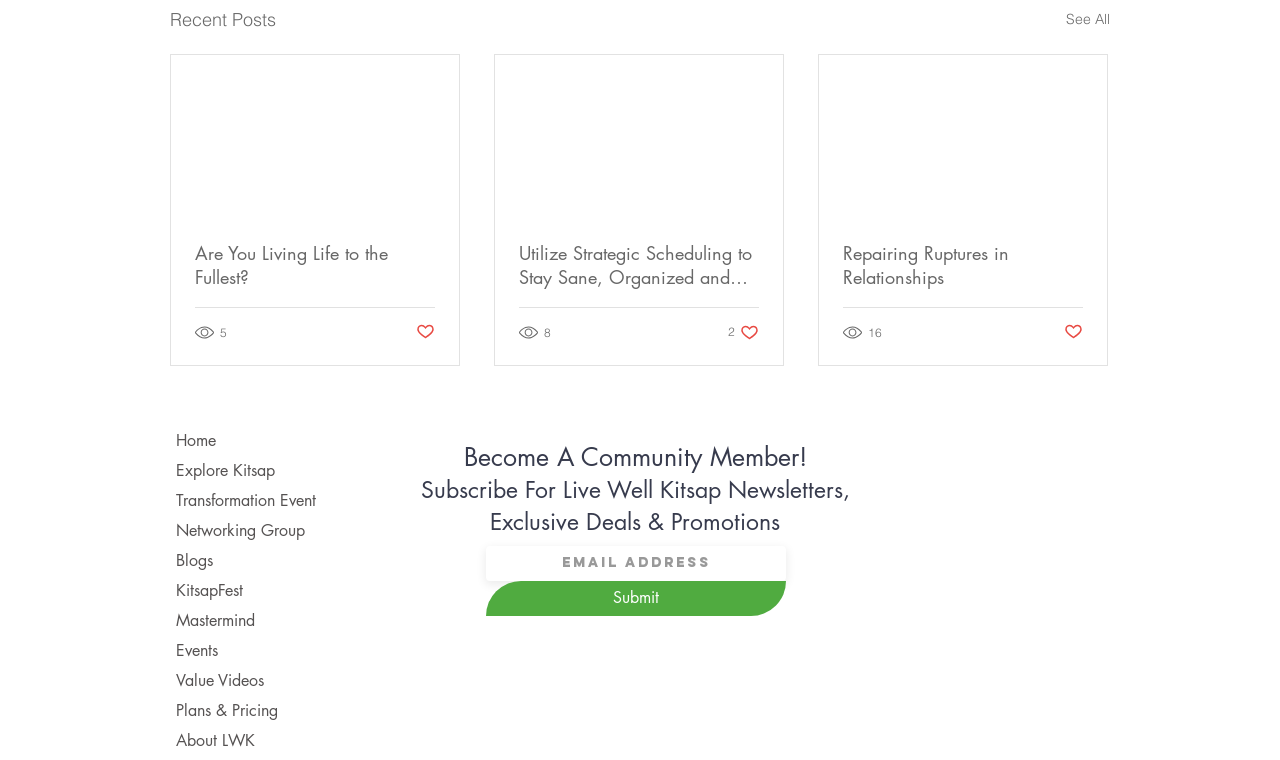Determine the bounding box coordinates of the region that needs to be clicked to achieve the task: "Subscribe to the newsletter by entering an email address".

[0.38, 0.718, 0.614, 0.764]